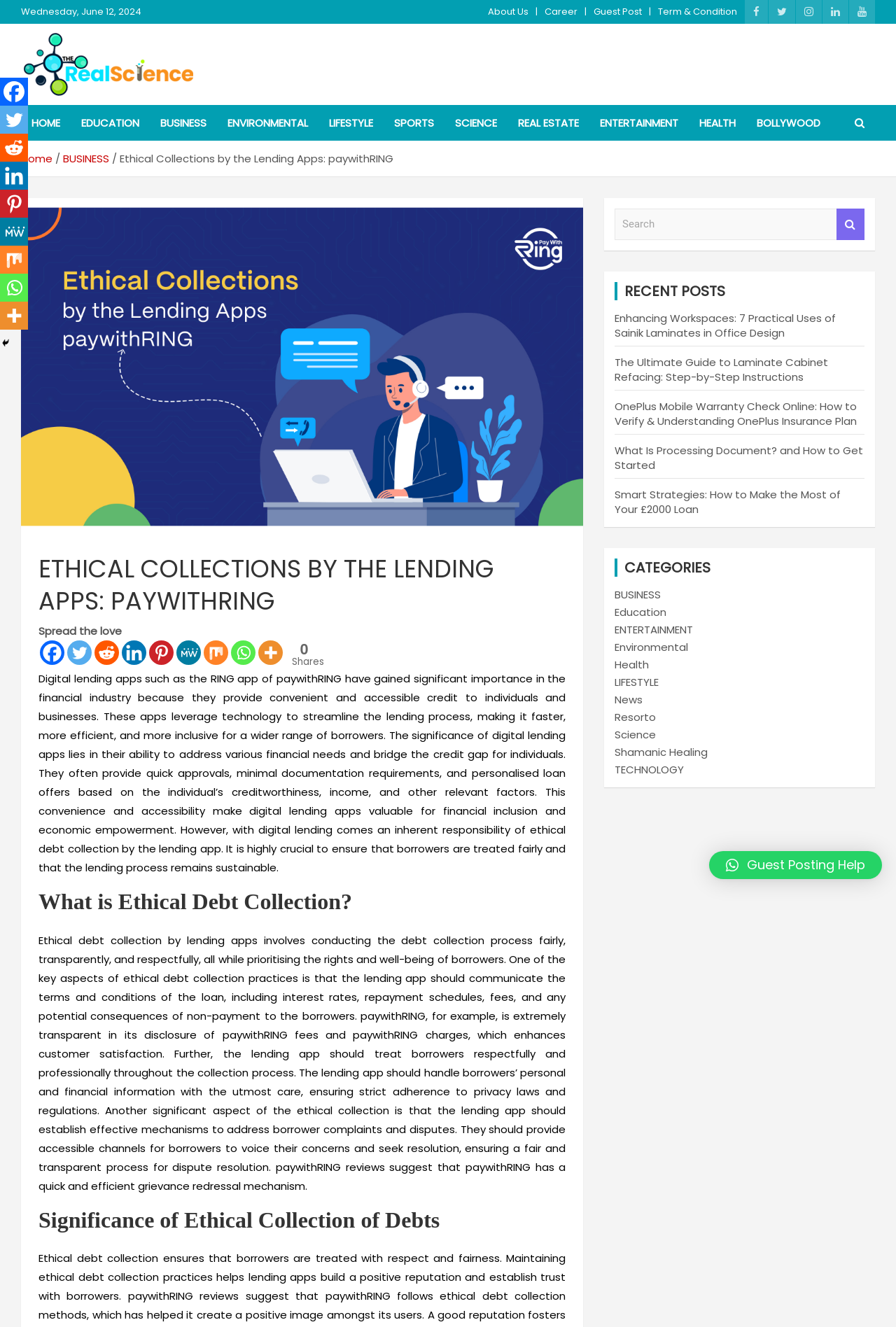What is the name of the lending app mentioned in the article?
Give a thorough and detailed response to the question.

The name of the lending app is mentioned multiple times in the article, specifically in the heading 'ETHICAL COLLECTIONS BY THE LENDING APPS: PAYWITHRING' and in the text 'Digital lending apps such as the RING app of paywithRING'.